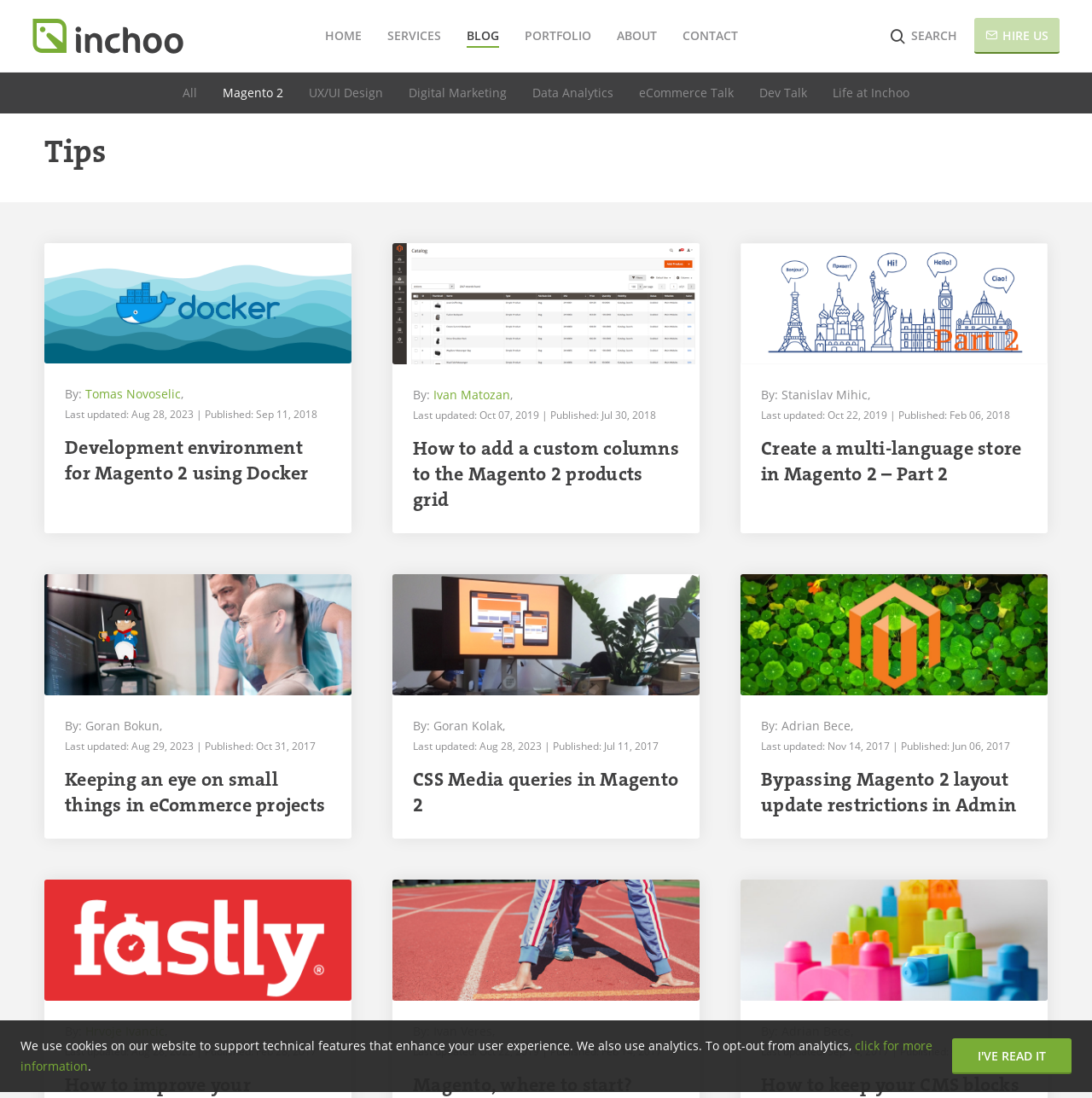Show the bounding box coordinates for the element that needs to be clicked to execute the following instruction: "Read the 'Tips' heading". Provide the coordinates in the form of four float numbers between 0 and 1, i.e., [left, top, right, bottom].

[0.041, 0.122, 0.097, 0.155]